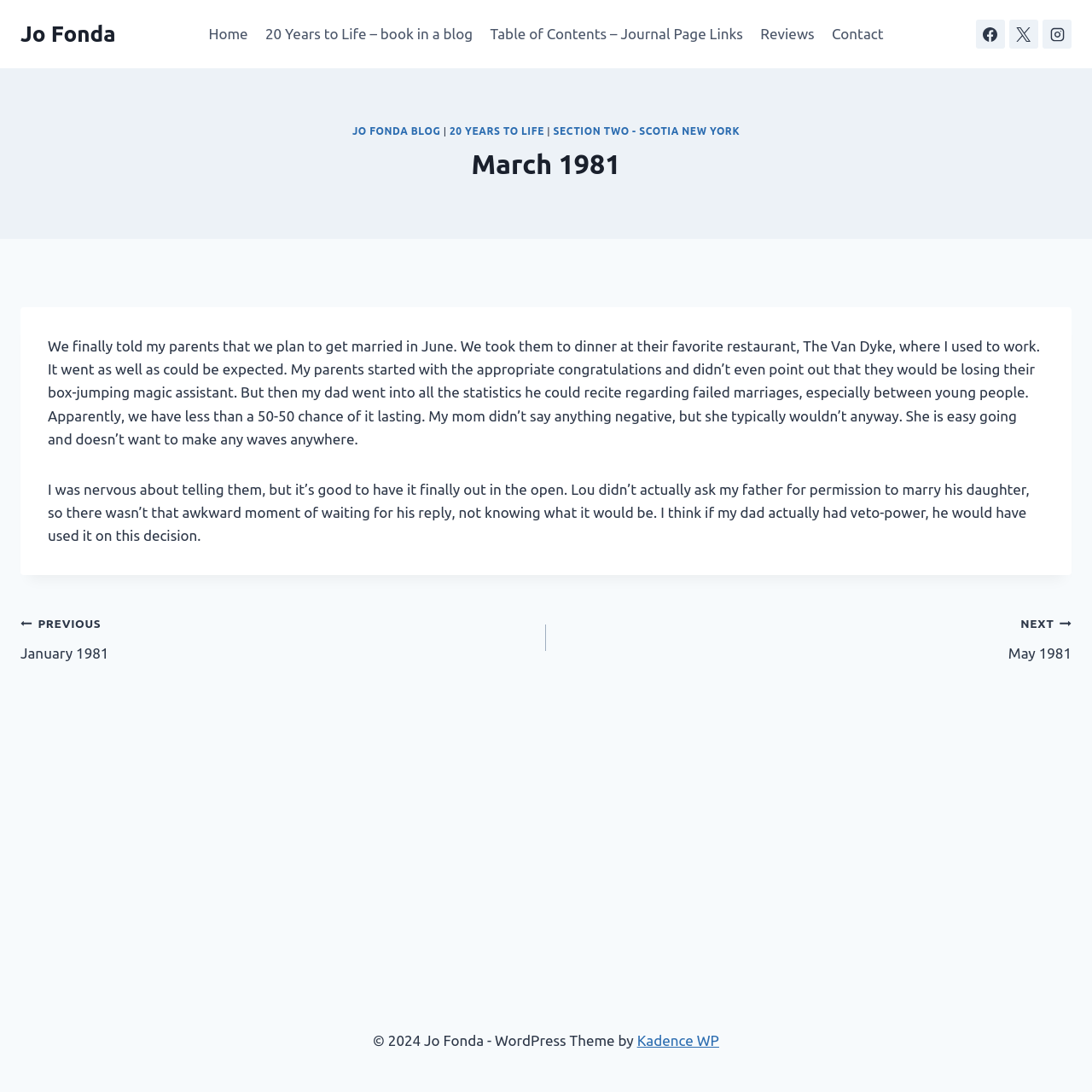Predict the bounding box coordinates of the area that should be clicked to accomplish the following instruction: "visit Facebook page". The bounding box coordinates should consist of four float numbers between 0 and 1, i.e., [left, top, right, bottom].

[0.894, 0.018, 0.92, 0.045]